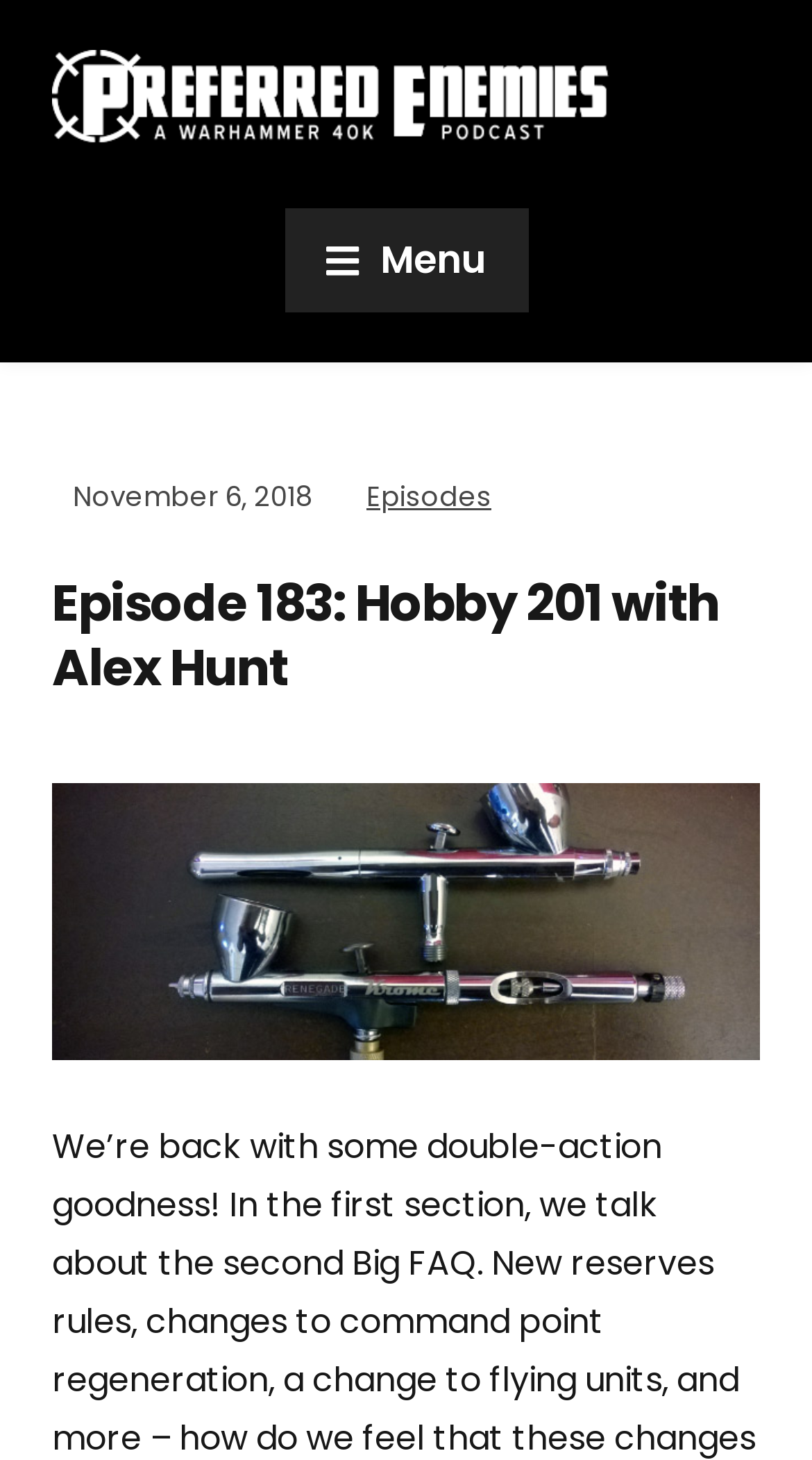Provide a thorough description of the webpage's content and layout.

This webpage appears to be a podcast episode page, specifically for "Episode 183: Hobby 201 with Alex Hunt" of the "Preferred Enemies - A Warhammer 40K Podcast". 

At the top left corner, there is a logo for the podcast, accompanied by a link to the logo. To the right of the logo, there is a menu button. Below the logo, there is a timestamp indicating the episode's release date, "November 6, 2018". 

Further to the right, there is a link to the "Episodes" page. The main content of the page is headed by a title, "Episode 183: Hobby 201 with Alex Hunt", which spans almost the entire width of the page.